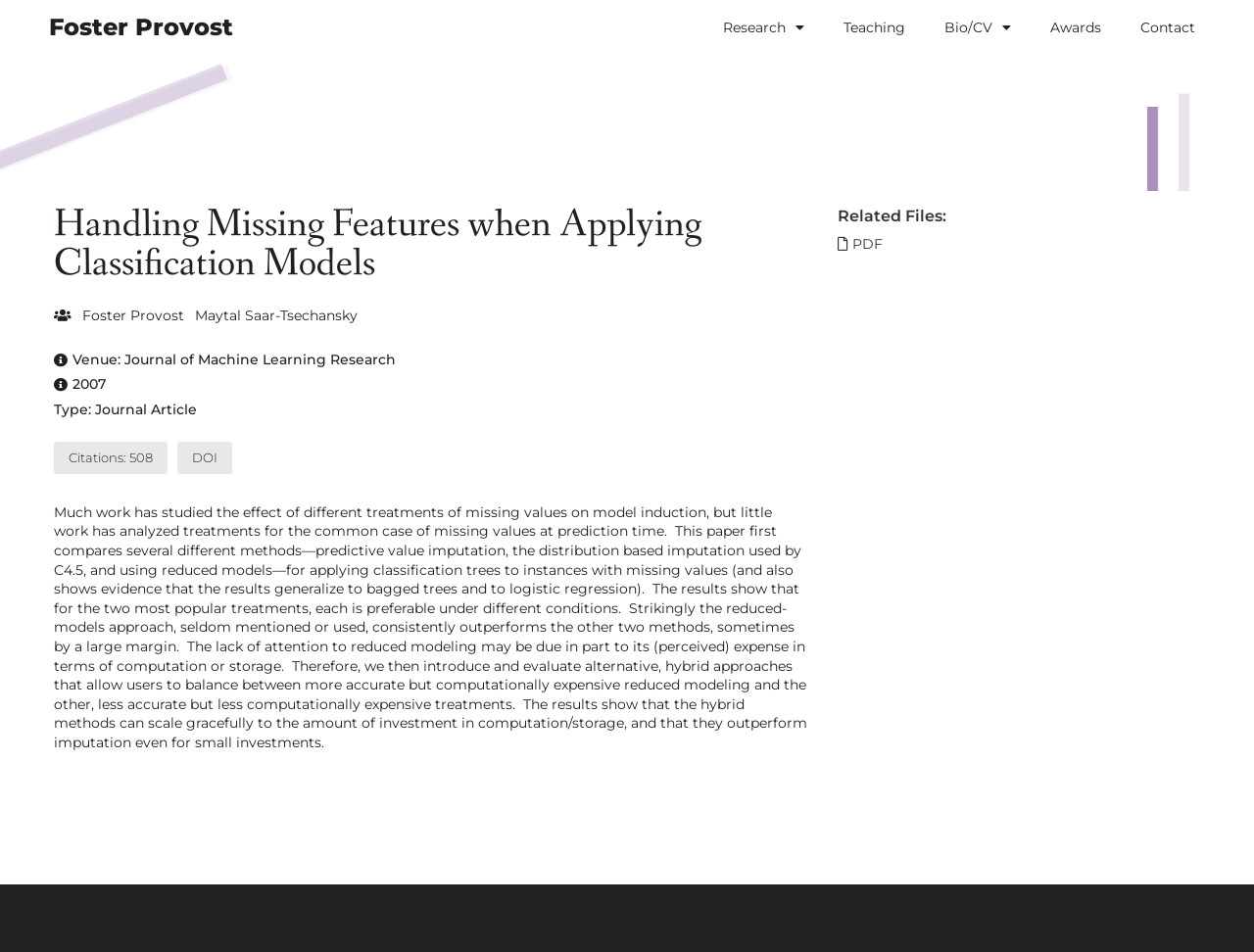Reply to the question with a brief word or phrase: Is there a PDF version of this article available?

Yes